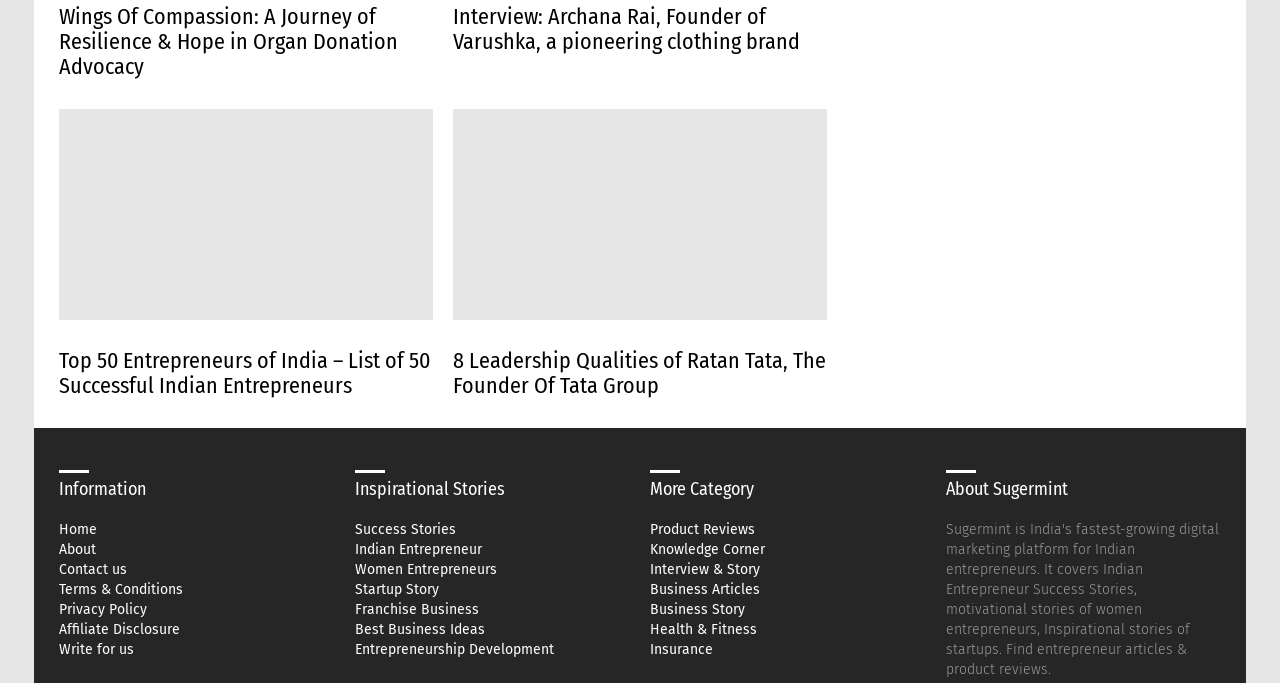Can you find the bounding box coordinates of the area I should click to execute the following instruction: "Click on the link to read about the Top 50 Entrepreneurs of India"?

[0.046, 0.508, 0.336, 0.585]